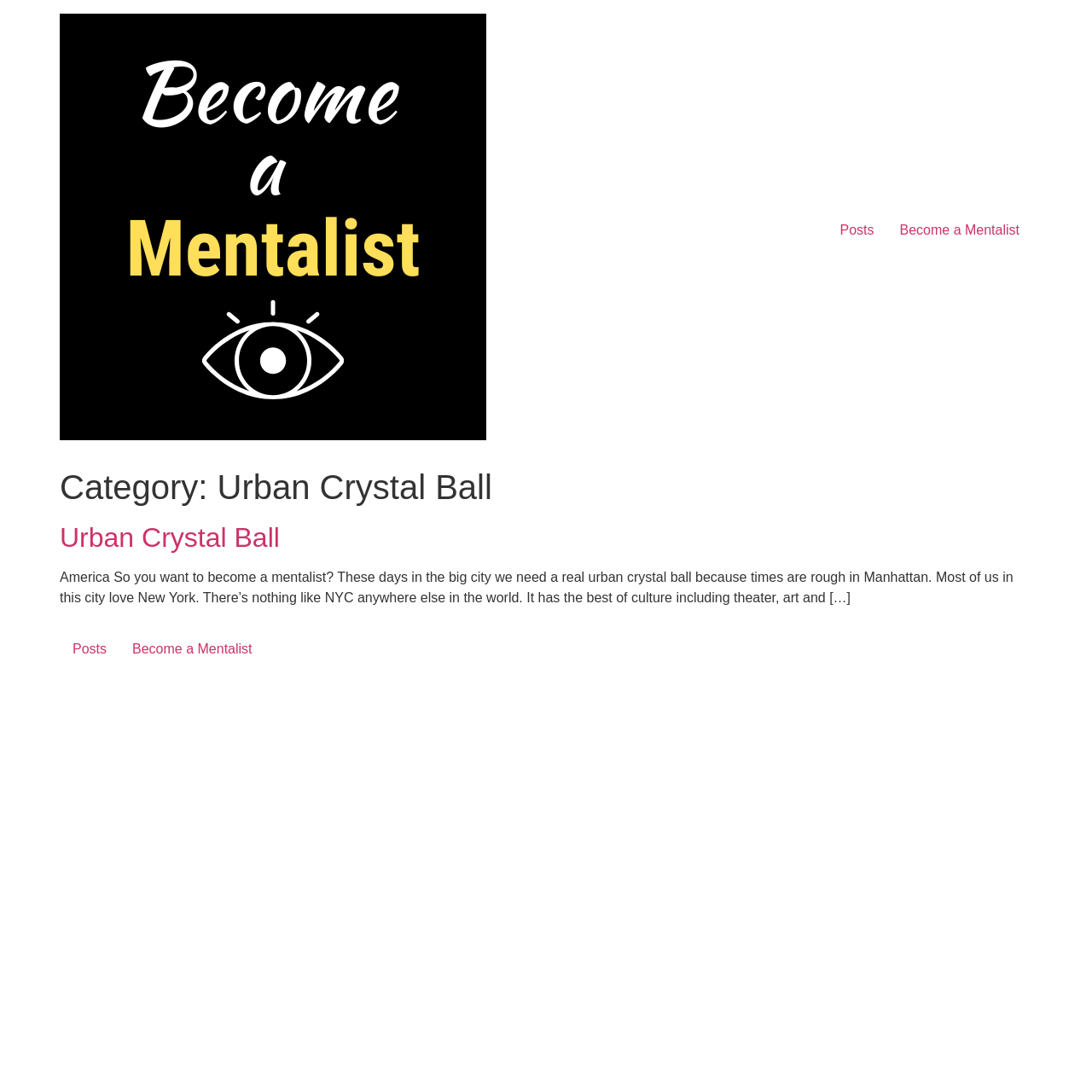Utilize the details in the image to give a detailed response to the question: What is the tone of the article?

I determined the tone of the article by reading the language and style used in the article. The use of phrases like 'So you want to become a mentalist?' and 'There’s nothing like NYC anywhere else in the world' suggests an informal and conversational tone, which is typical of blog posts or articles aimed at a general audience.